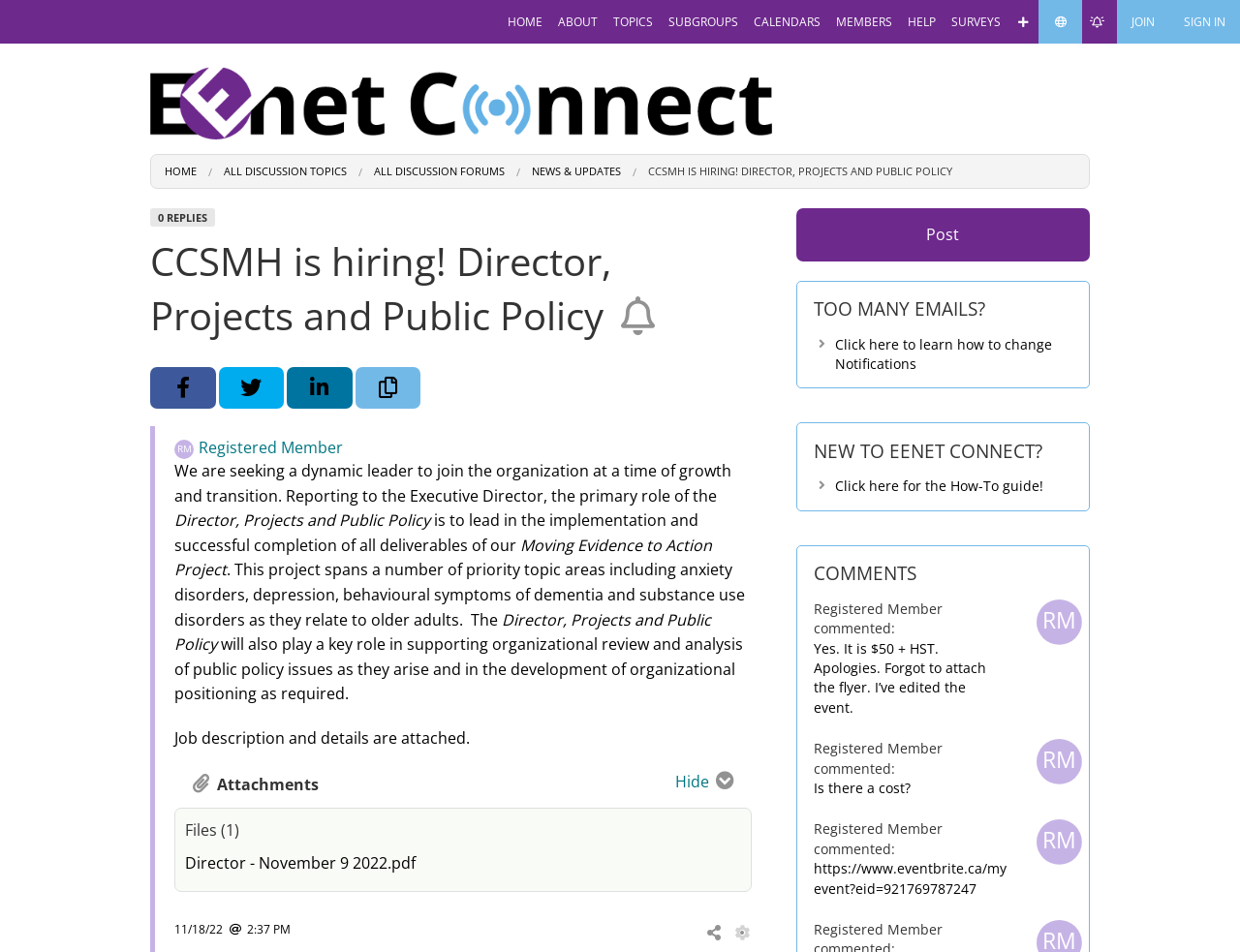What is the name of the project mentioned in the job description?
Using the image as a reference, give a one-word or short phrase answer.

Moving Evidence to Action Project